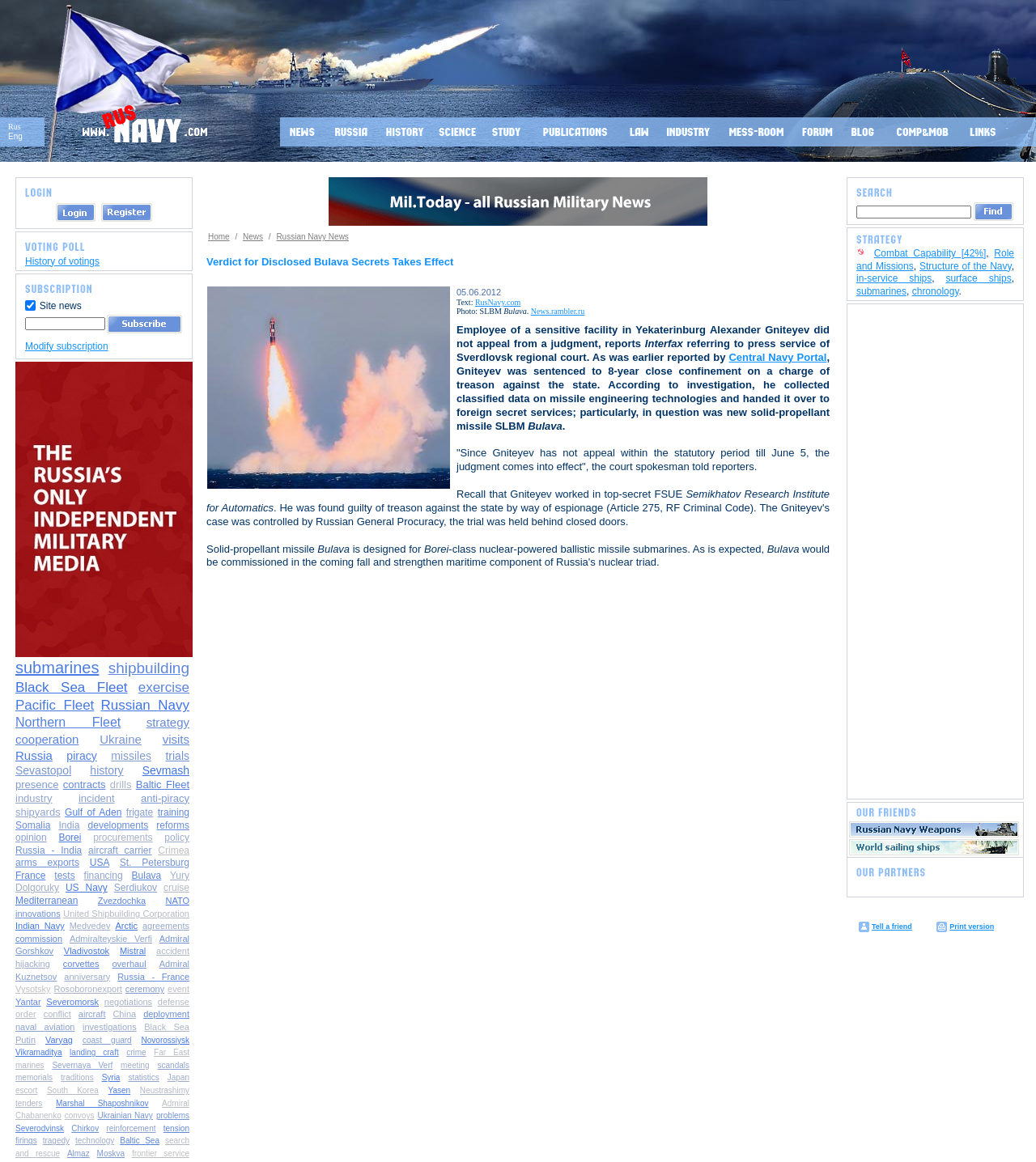Can you find the bounding box coordinates for the element to click on to achieve the instruction: "Search for submarines"?

[0.015, 0.567, 0.096, 0.582]